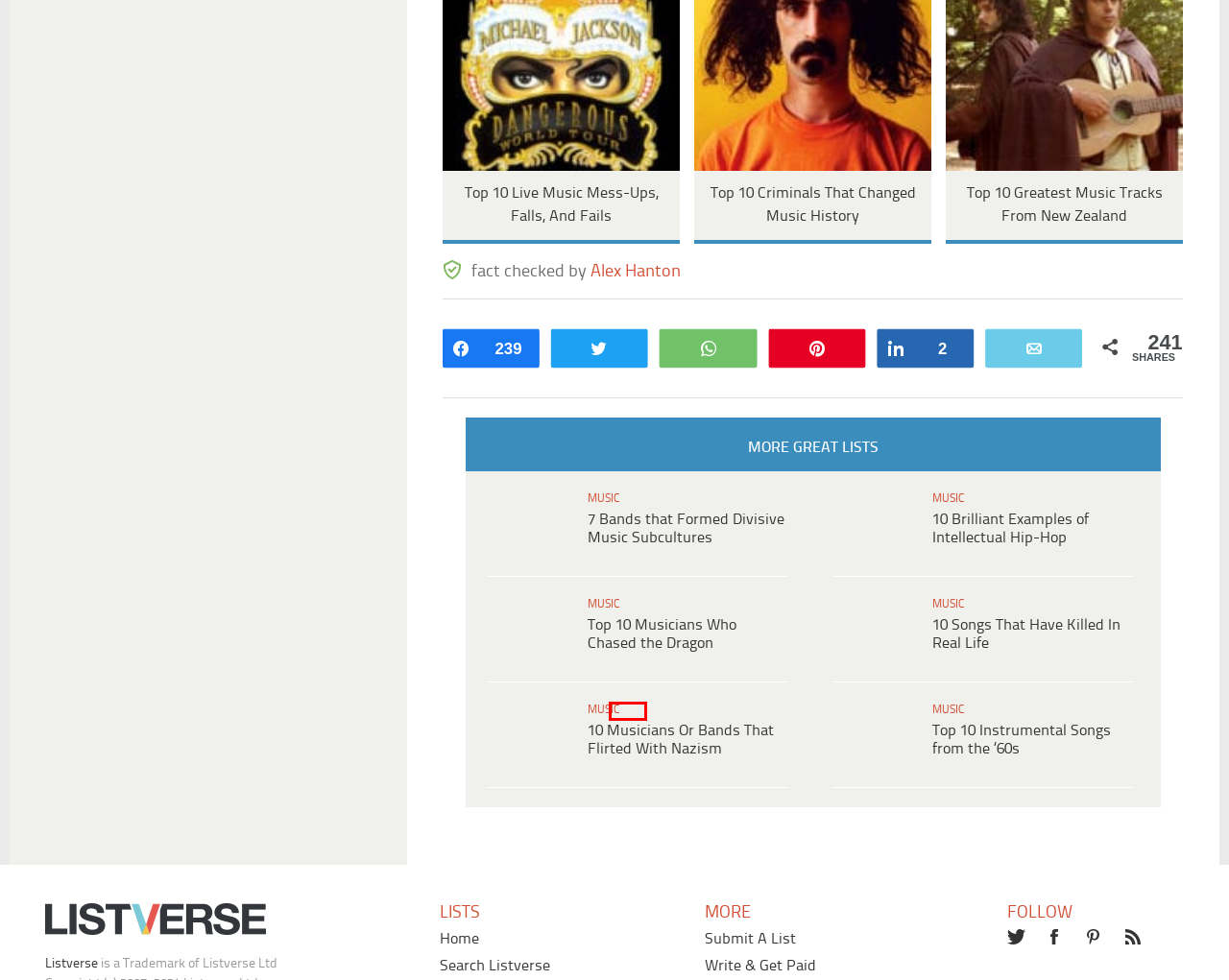You have a screenshot showing a webpage with a red bounding box around a UI element. Choose the webpage description that best matches the new page after clicking the highlighted element. Here are the options:
A. Top 10 Instrumental Songs from the '60s - Listverse
B. Top 10 Musicians Who Chased the Dragon - Listverse
C. Submit A List - Listverse
D. 7 Bands that Formed Divisive Music Subcultures - Listverse
E. Top 10 Greatest Music Tracks From New Zealand - Listverse
F. 10 Brilliant Examples of Intellectual Hip-Hop - Listverse
G. 10 Musicians Or Bands That Flirted With Nazism - Listverse
H. 10 Songs That Have Killed In Real Life - Listverse

G